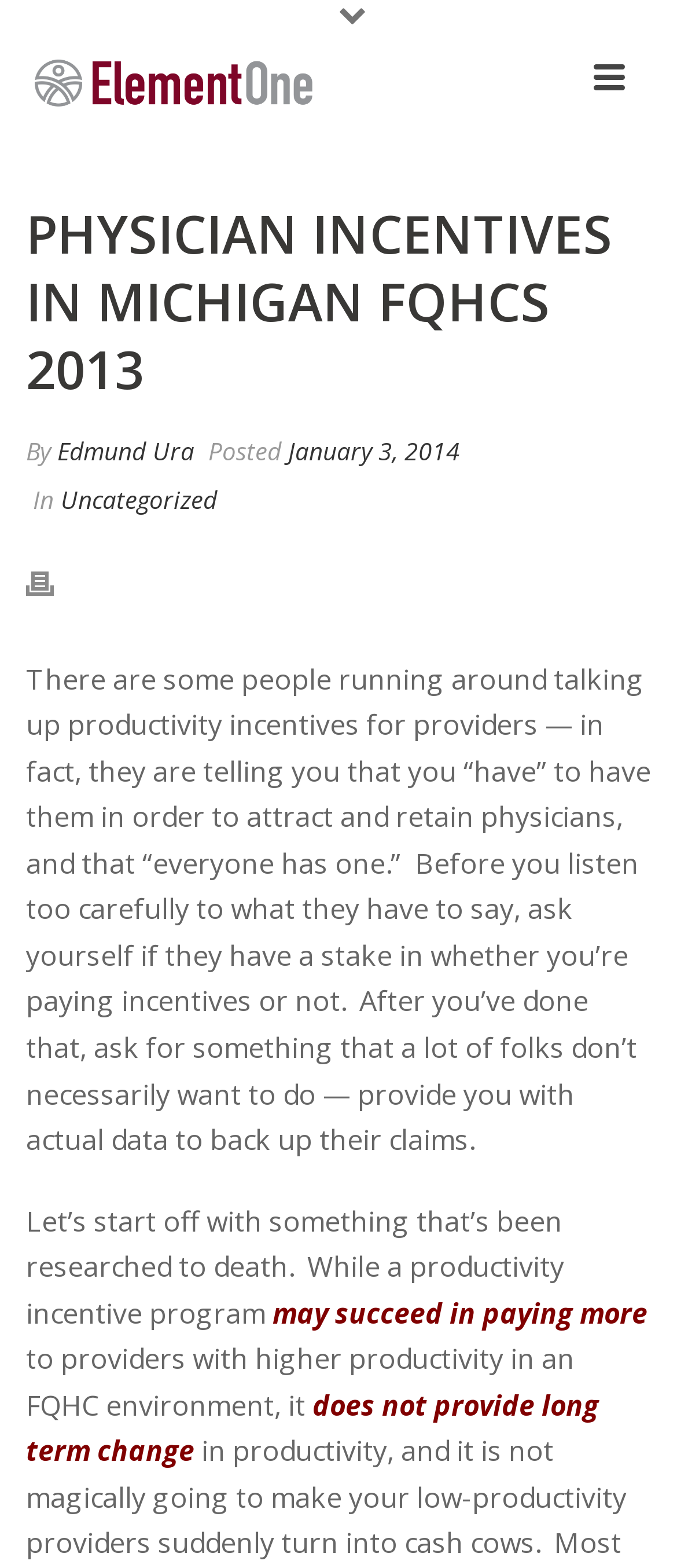What is the category of the article?
Your answer should be a single word or phrase derived from the screenshot.

Uncategorized